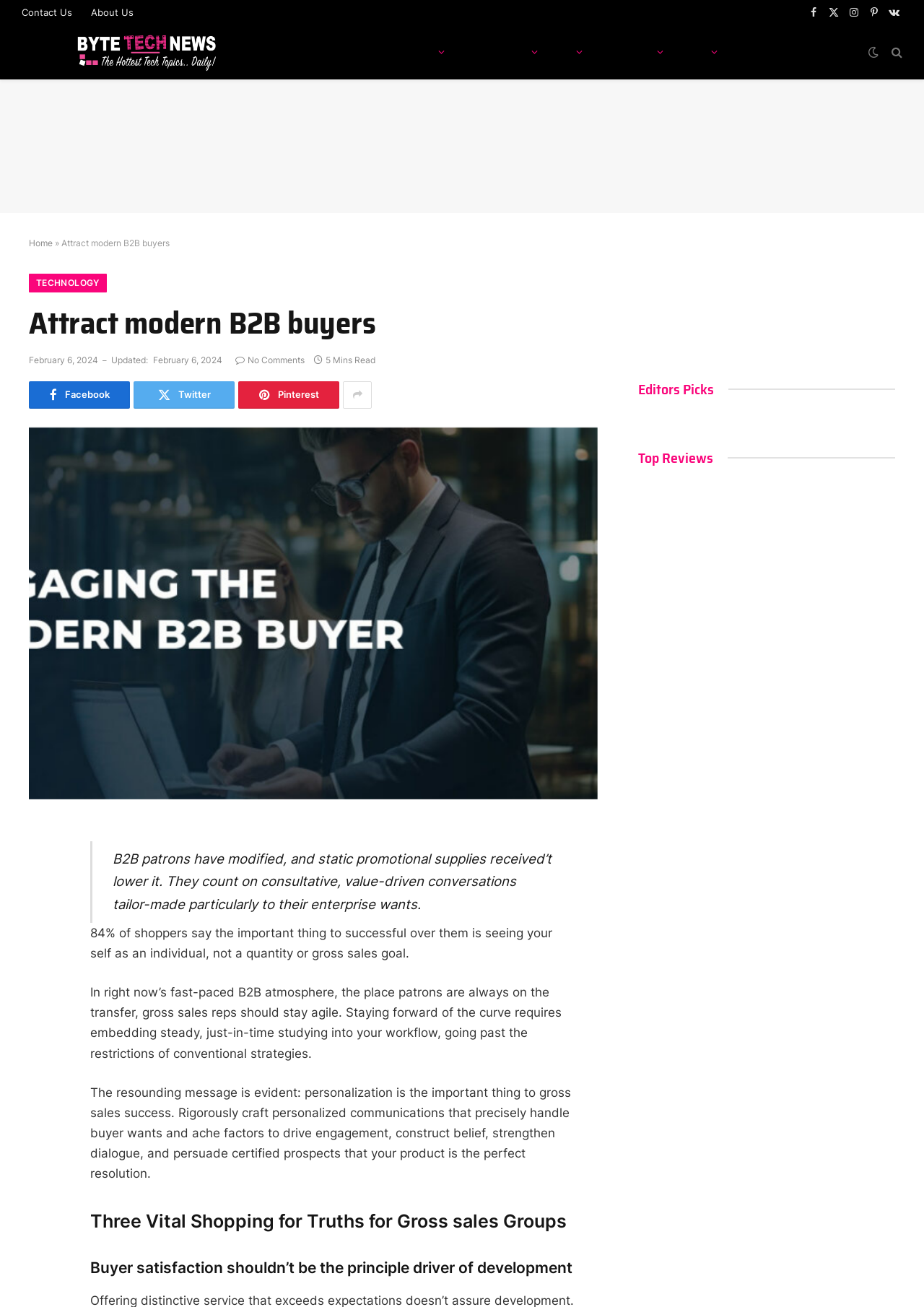Can you pinpoint the bounding box coordinates for the clickable element required for this instruction: "learn more about Pinebook Pro"? The coordinates should be four float numbers between 0 and 1, i.e., [left, top, right, bottom].

None